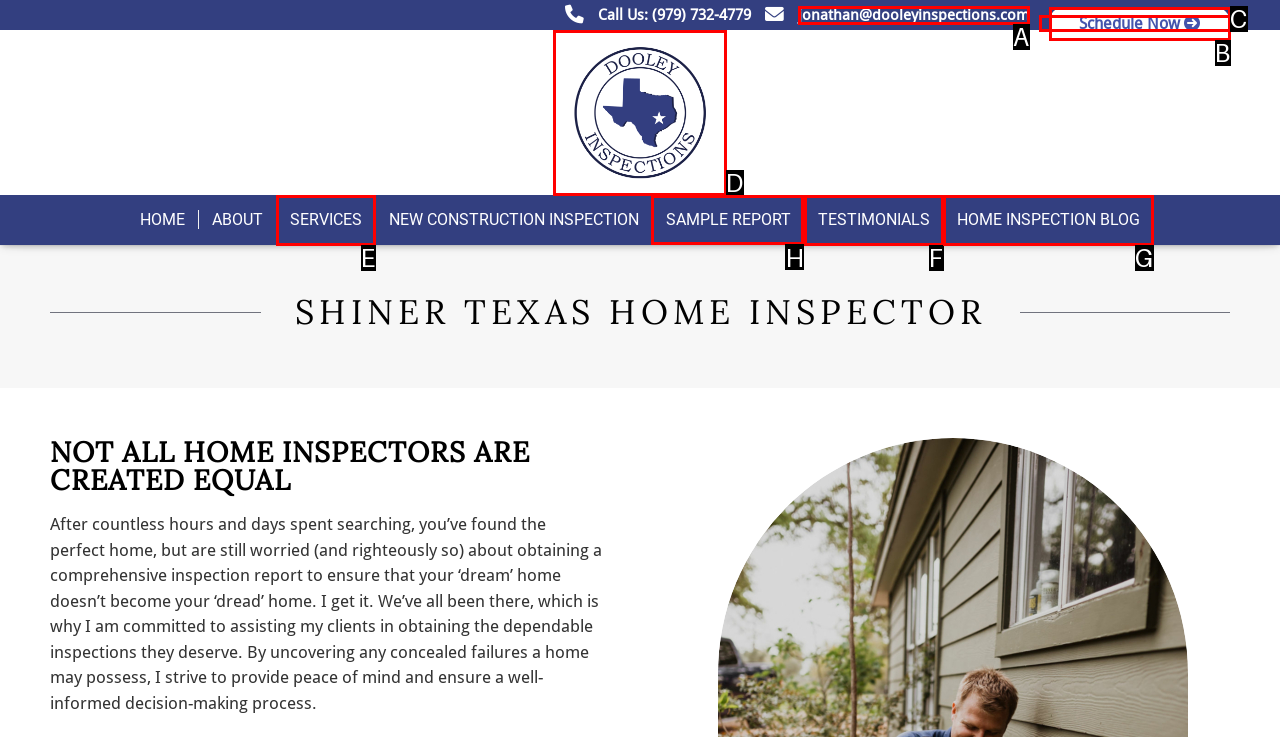For the task "View the slides from the workshop", which option's letter should you click? Answer with the letter only.

None